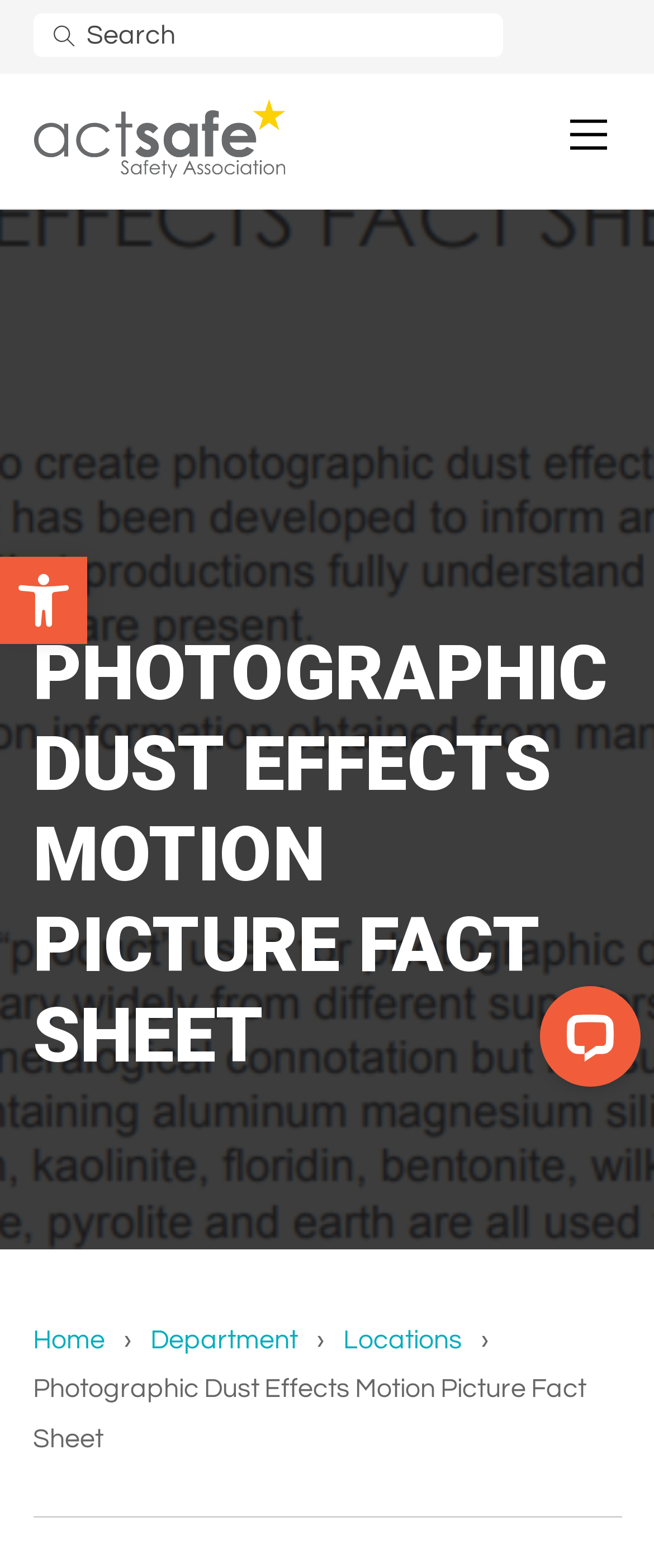Find the bounding box coordinates for the HTML element described in this sentence: "Datenschutz". Provide the coordinates as four float numbers between 0 and 1, in the format [left, top, right, bottom].

None